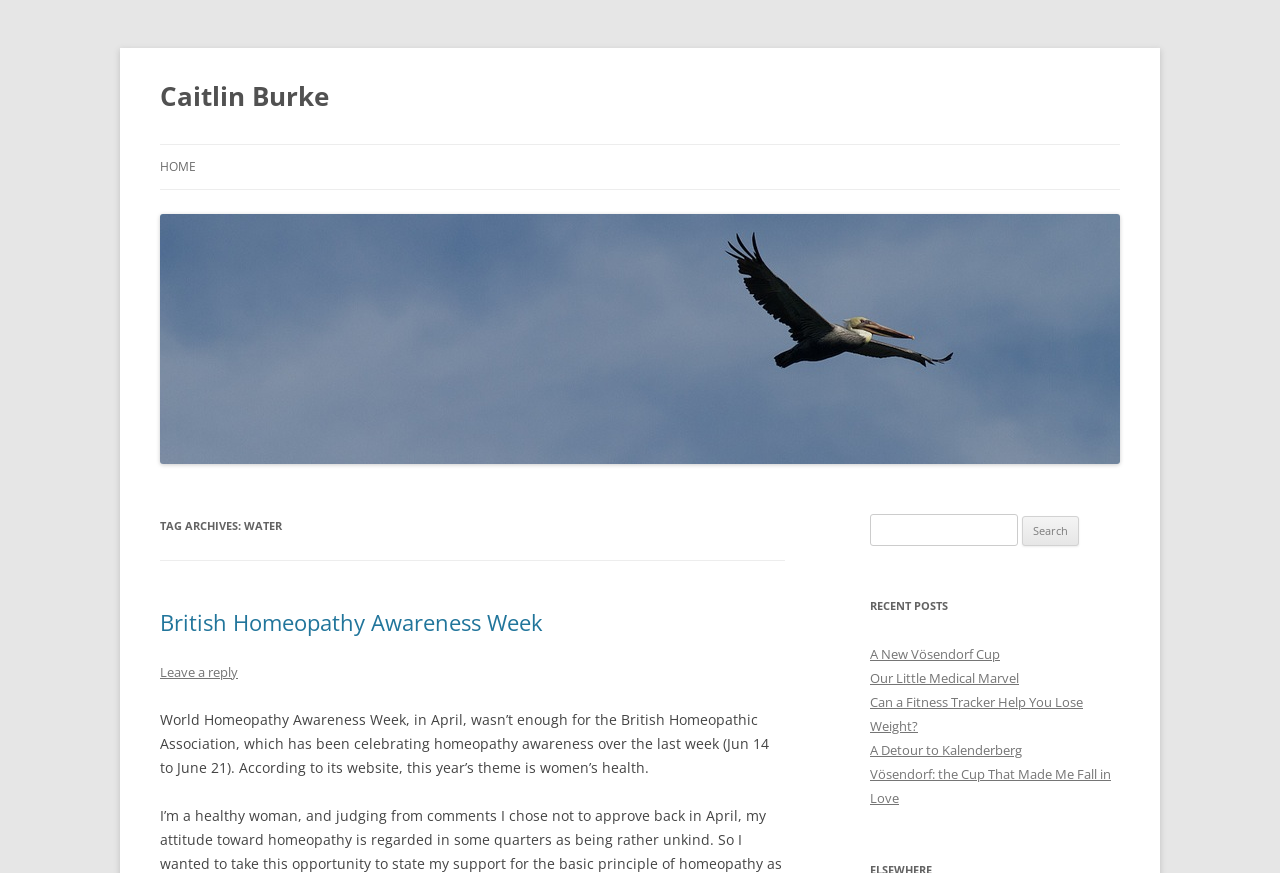What is the topic of the tag archive?
Using the image as a reference, give a one-word or short phrase answer.

water